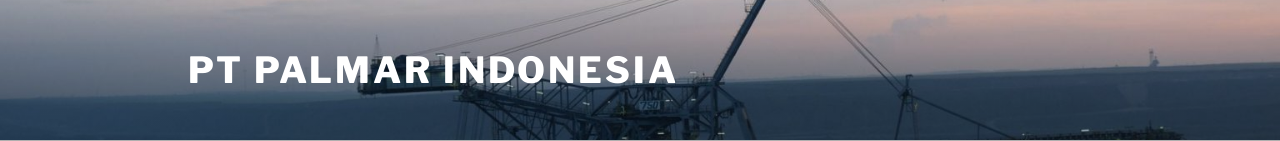Elaborate on all the features and components visible in the image.

The image prominently features the title "PT PALMAR INDONESIA" in bold, white font against a backdrop of a twilight sky. The scene likely represents the company's operational environment, characterized by silhouettes of industrial structures and equipment. The colors transition from deep blues to lighter hues, hinting at dusk. This setting reflects the company's focus on industry, suggesting a significant presence in the field, likely related to mining or resource extraction. Overall, the image conveys a sense of professionalism and strength associated with PT Palmar Indonesia's brand identity.